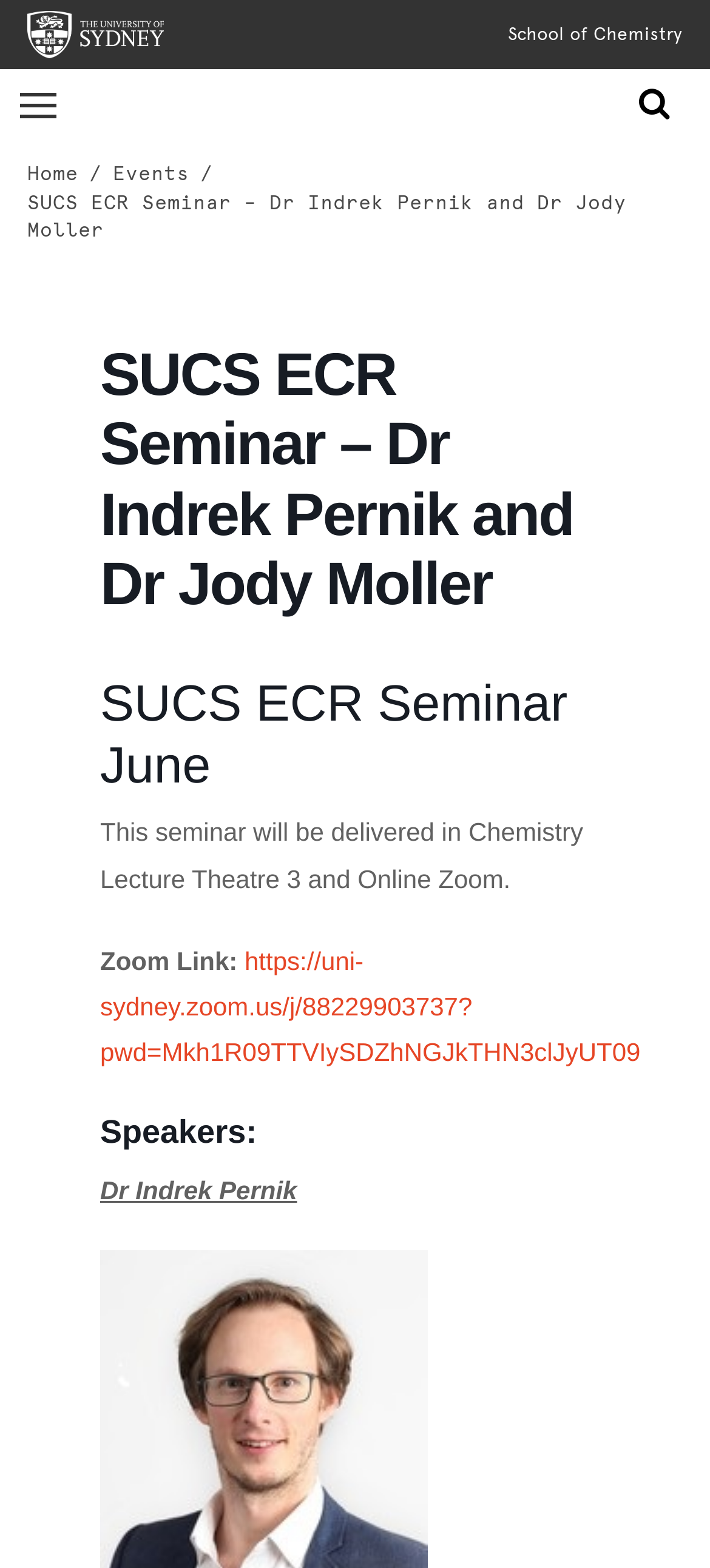Identify the text that serves as the heading for the webpage and generate it.

SUCS ECR Seminar – Dr Indrek Pernik and Dr Jody Moller